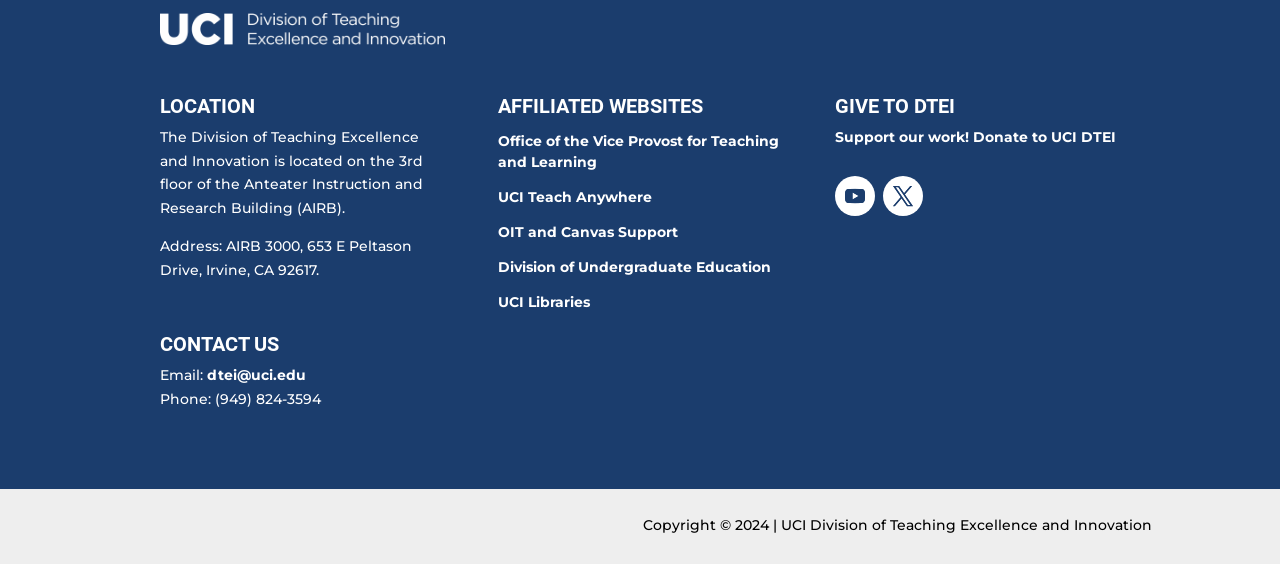Determine the bounding box coordinates in the format (top-left x, top-left y, bottom-right x, bottom-right y). Ensure all values are floating point numbers between 0 and 1. Identify the bounding box of the UI element described by: OIT and Canvas Support

[0.389, 0.394, 0.529, 0.426]